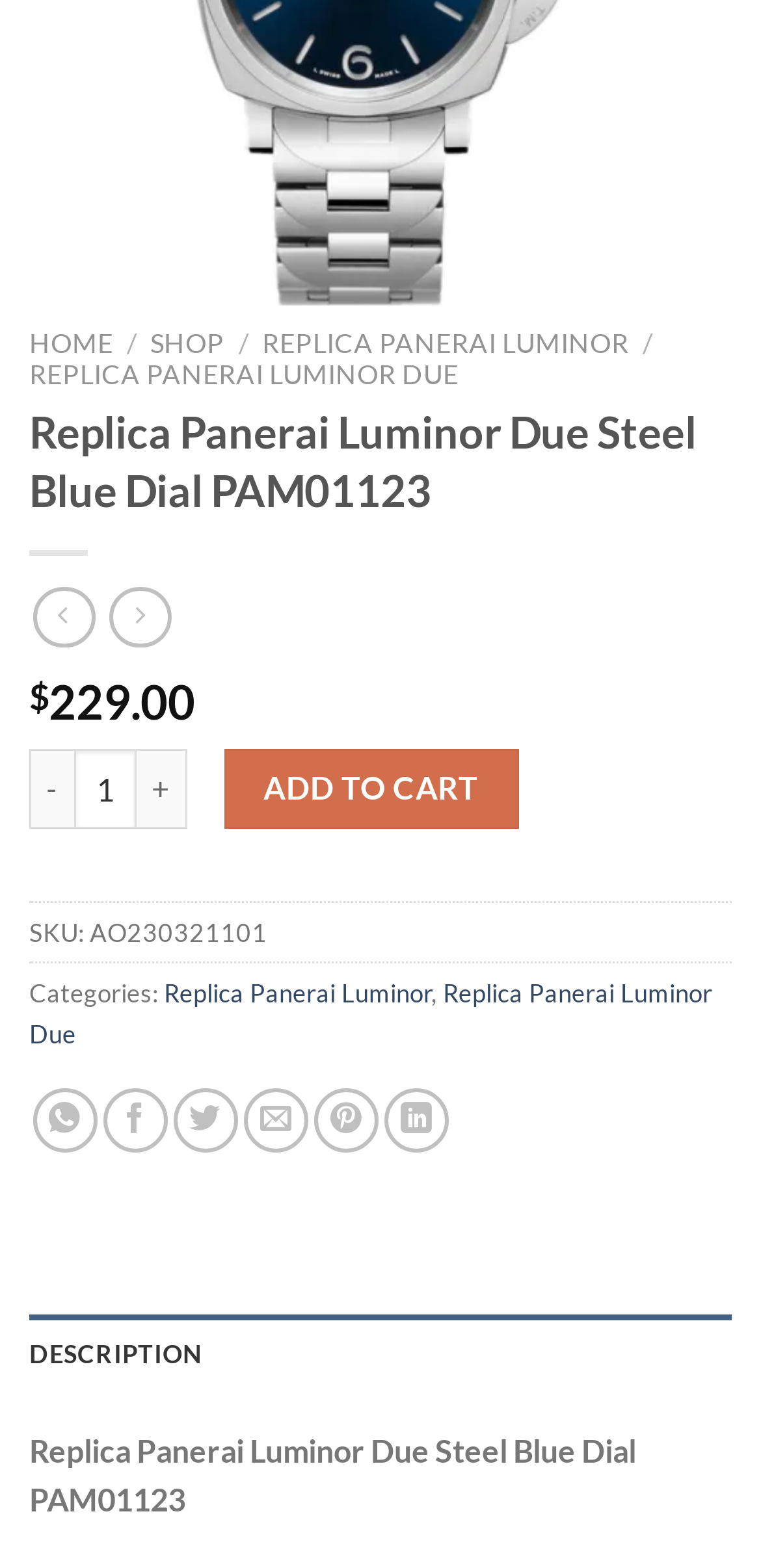Identify the bounding box coordinates for the UI element described as: "Home". The coordinates should be provided as four floats between 0 and 1: [left, top, right, bottom].

[0.038, 0.209, 0.149, 0.229]